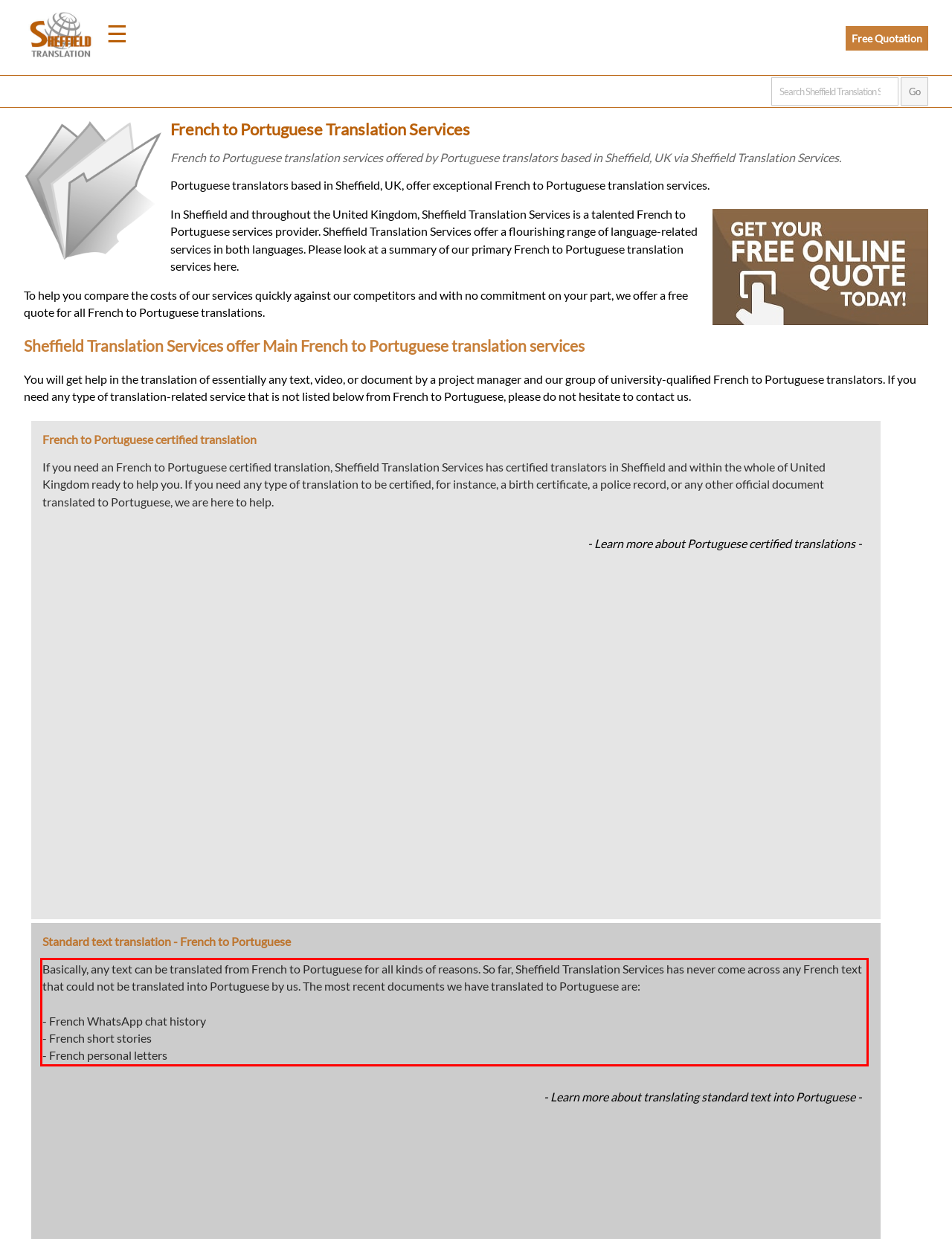You are given a webpage screenshot with a red bounding box around a UI element. Extract and generate the text inside this red bounding box.

Basically, any text can be translated from French to Portuguese for all kinds of reasons. So far, Sheffield Translation Services has never come across any French text that could not be translated into Portuguese by us. The most recent documents we have translated to Portuguese are: - French WhatsApp chat history - French short stories - French personal letters